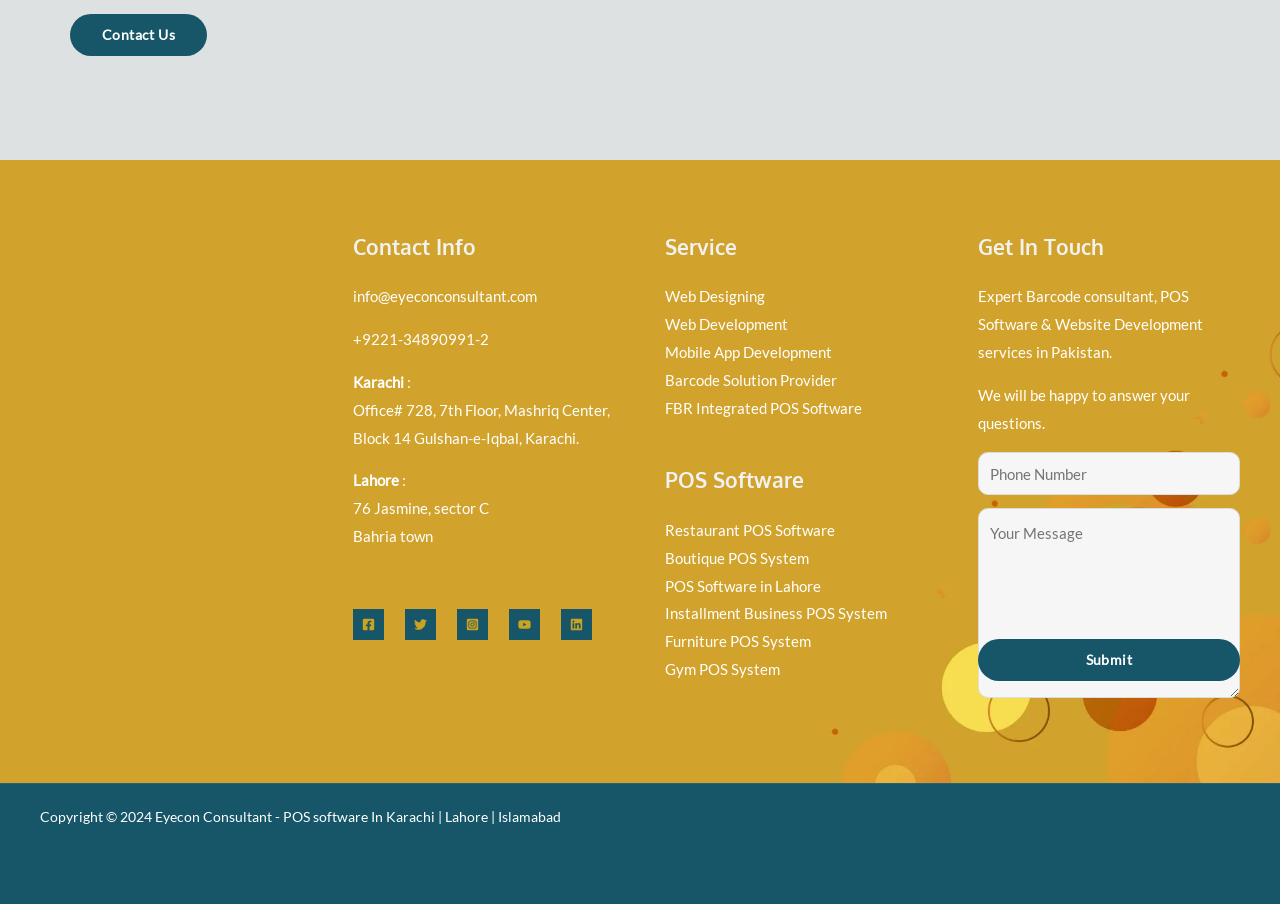What is the purpose of the form in the footer?
Use the information from the screenshot to give a comprehensive response to the question.

The form in the footer is a contact form that allows users to get in touch with the company. It has fields for phone number, message, and a submit button. The purpose of this form is to enable users to send a message or inquiry to the company.